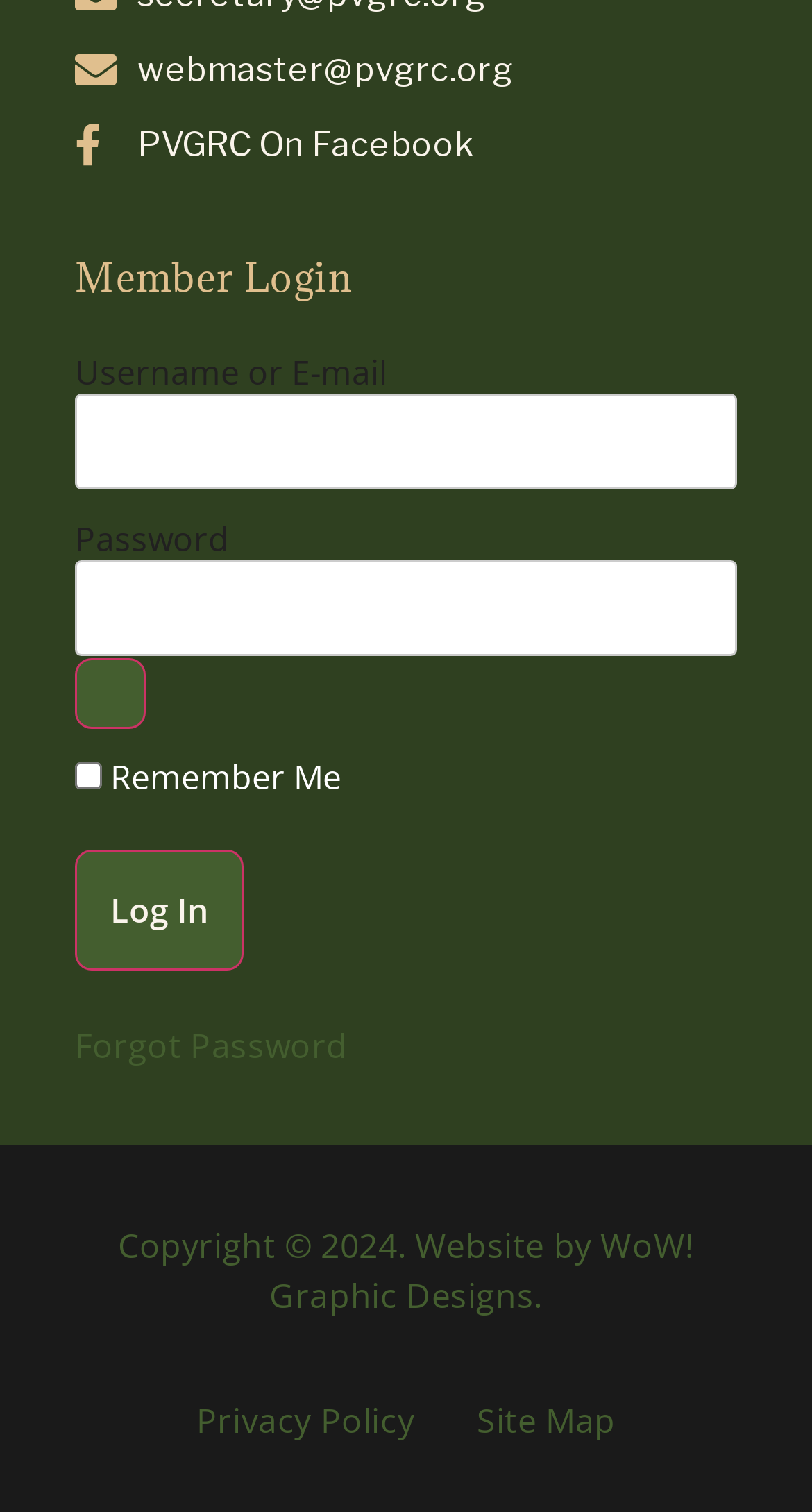Look at the image and write a detailed answer to the question: 
What is the link to reset a forgotten password?

I found a link element with the text 'Forgot Password' located below the login form, suggesting that it is used to reset a forgotten password.